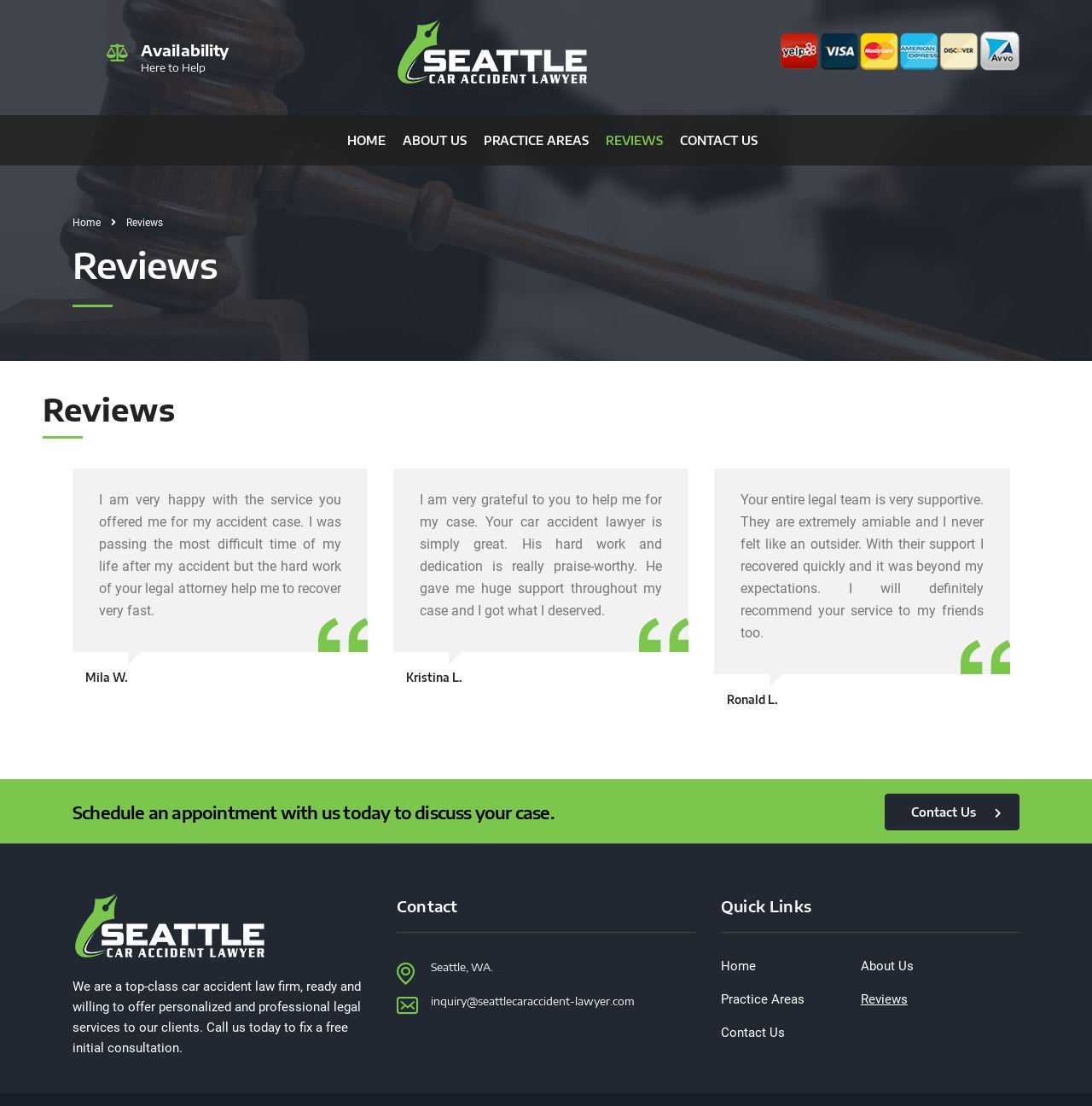Show me the bounding box coordinates of the clickable region to achieve the task as per the instruction: "Click the 'CONTACT US' link".

[0.615, 0.117, 0.702, 0.137]